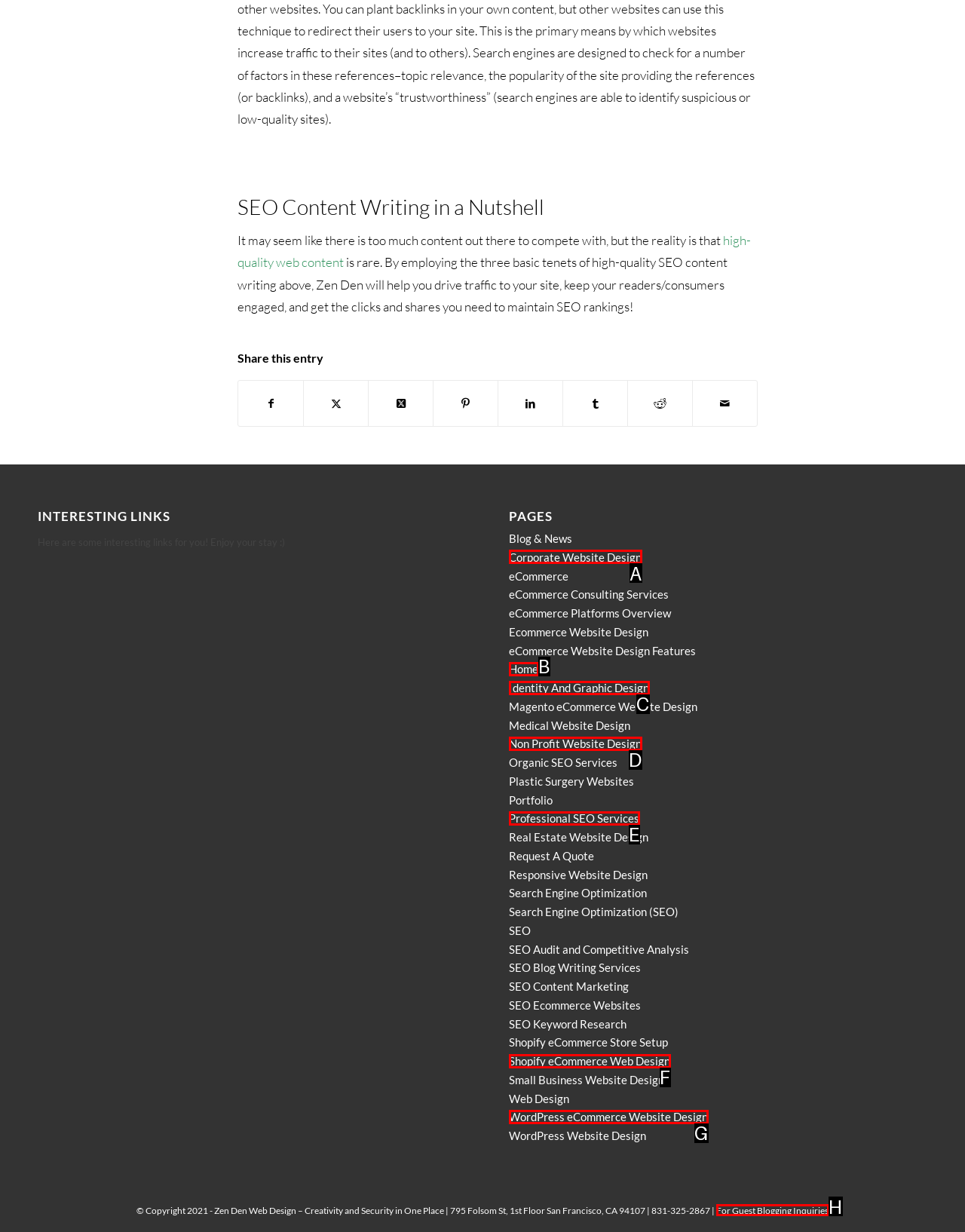Using the description: Home, find the corresponding HTML element. Provide the letter of the matching option directly.

B